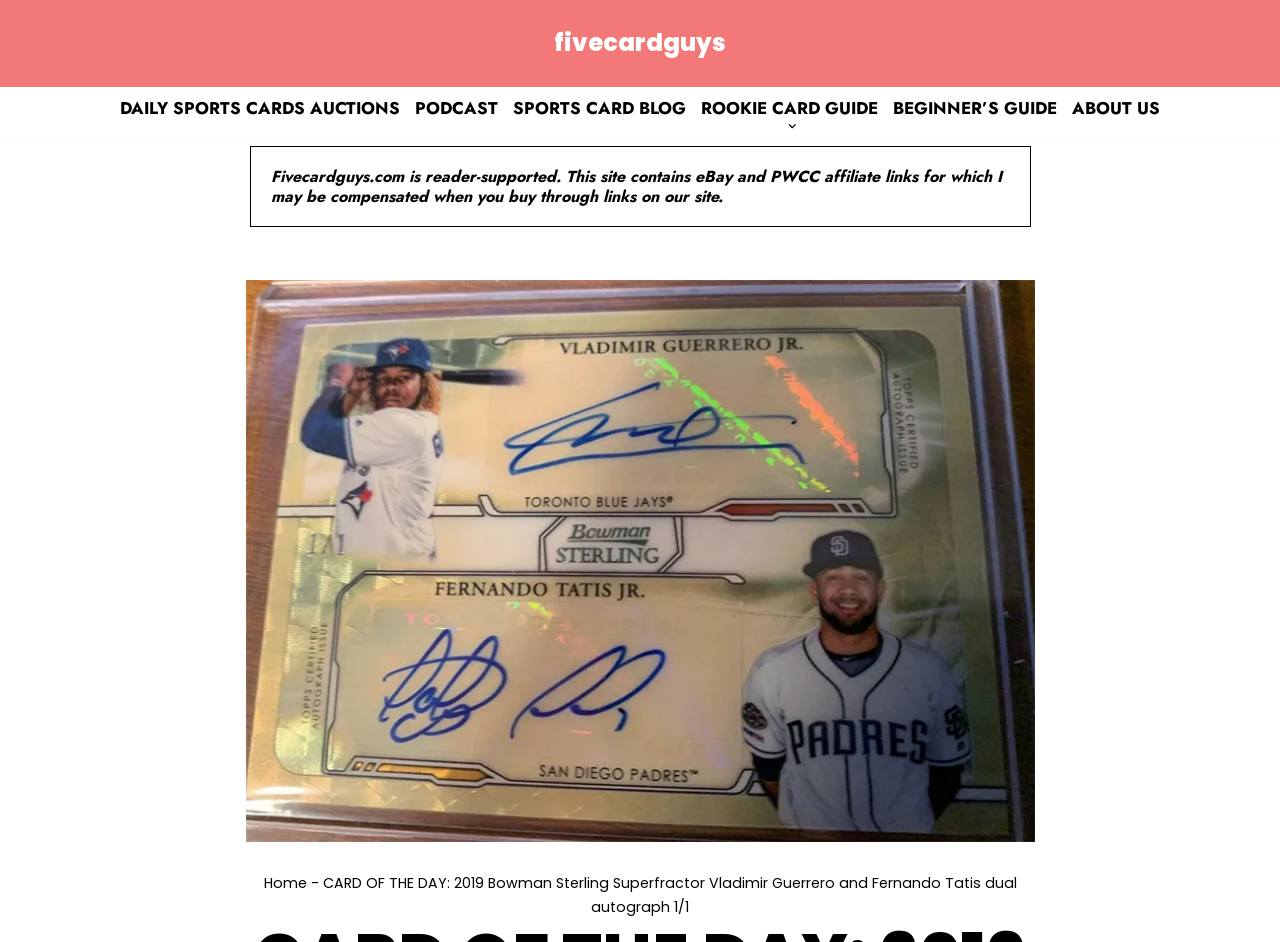Using the webpage screenshot, find the UI element described by Rookie Card Guide. Provide the bounding box coordinates in the format (top-left x, top-left y, bottom-right x, bottom-right y), ensuring all values are floating point numbers between 0 and 1.

[0.548, 0.101, 0.686, 0.129]